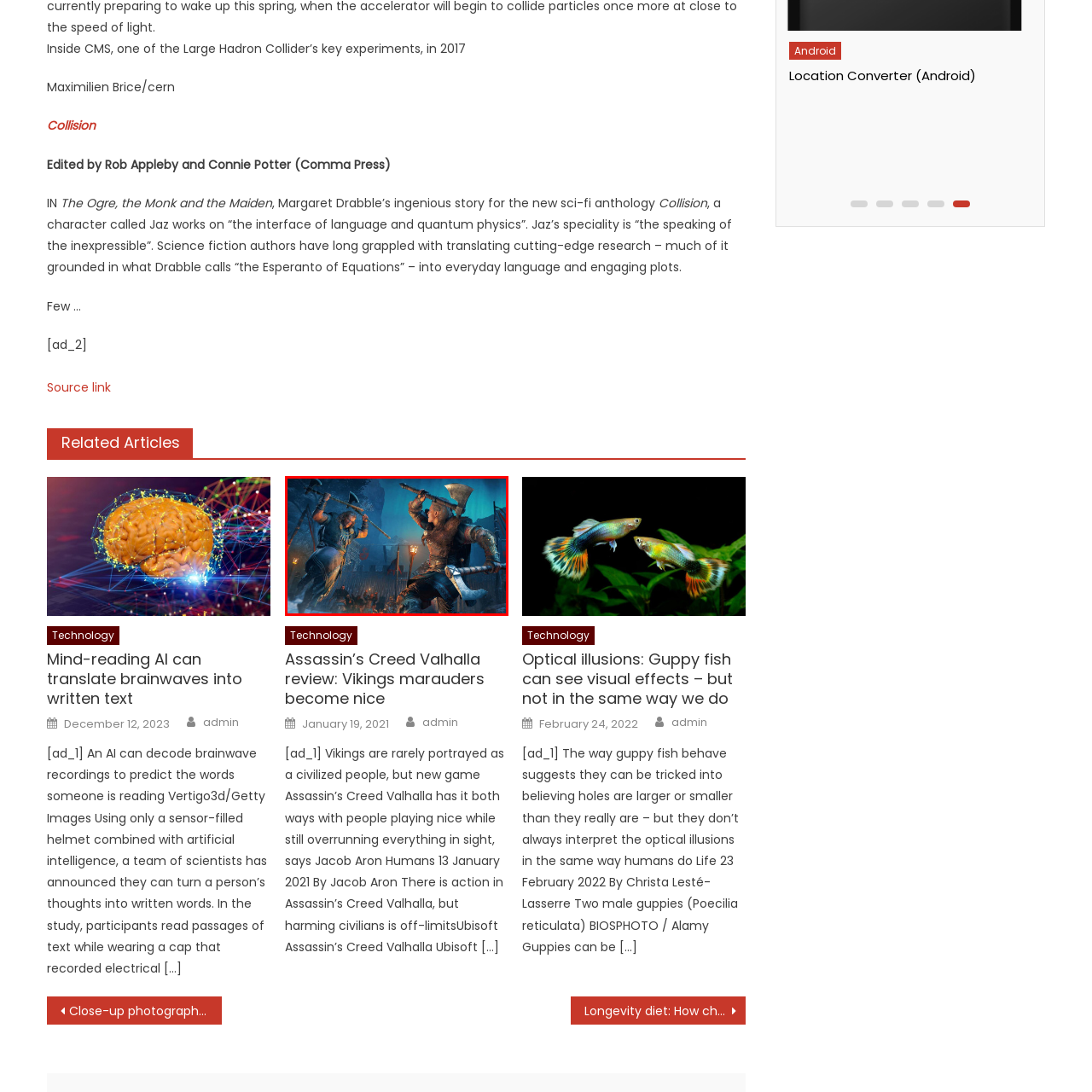Create a thorough description of the image portion outlined in red.

In an intense scene from the game *Assassin's Creed Valhalla*, two fierce warriors clash in a dramatic battle. The characters are depicted mid-fight, wielding powerful axes, surrounded by a backdrop of menacing cliffs and a darkened sky illuminated by torches. The atmosphere is charged with adrenaline as the combatants engage in a test of strength and skill, embodying the brutal and captivating essence of Viking culture. This visually striking moment encapsulates the game's focus on combat mechanics and immersive storytelling, highlighting the intricate design and dynamic action that players can expect in their journey through history.